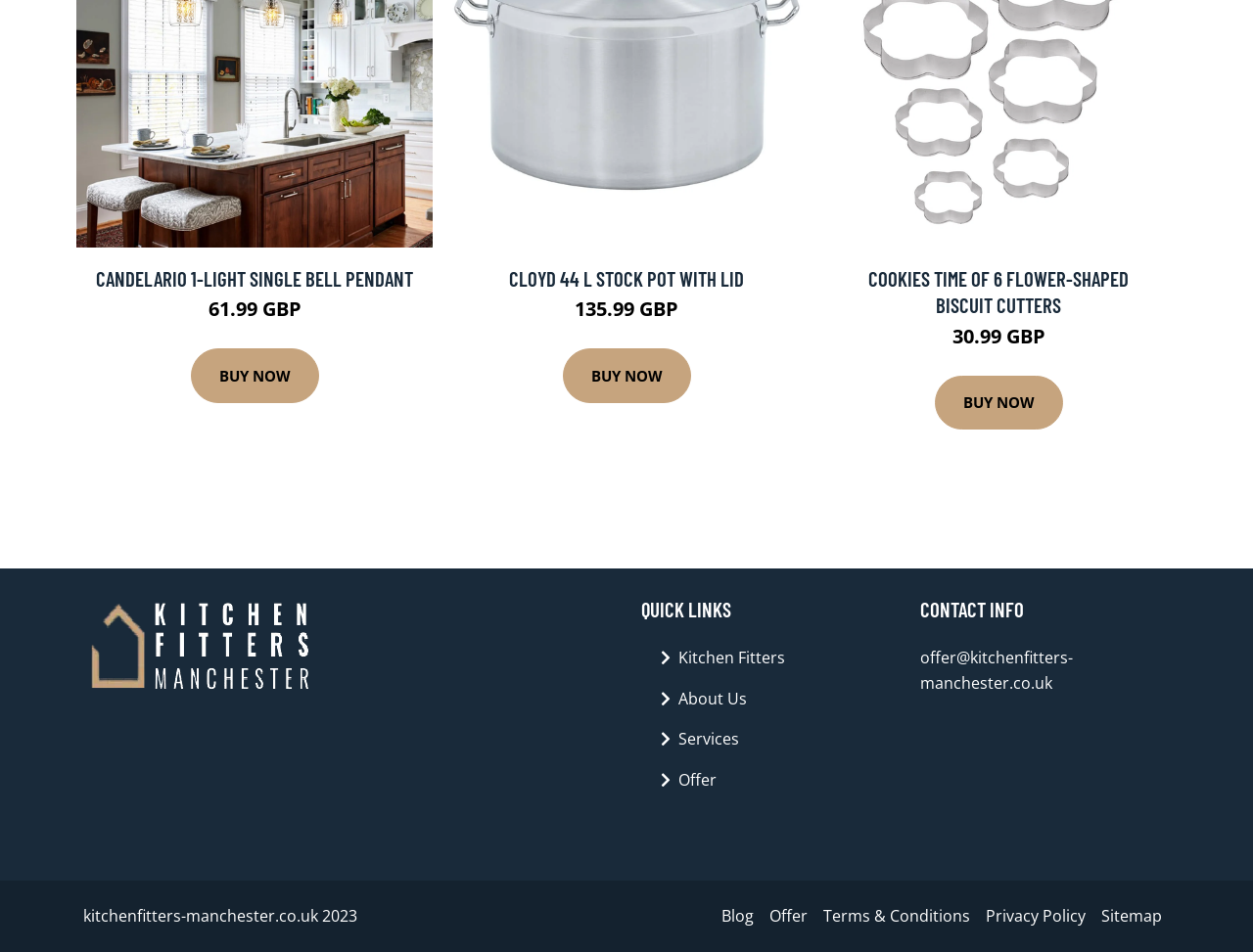Identify the bounding box coordinates for the UI element described as: "About Us".

[0.541, 0.721, 0.596, 0.748]